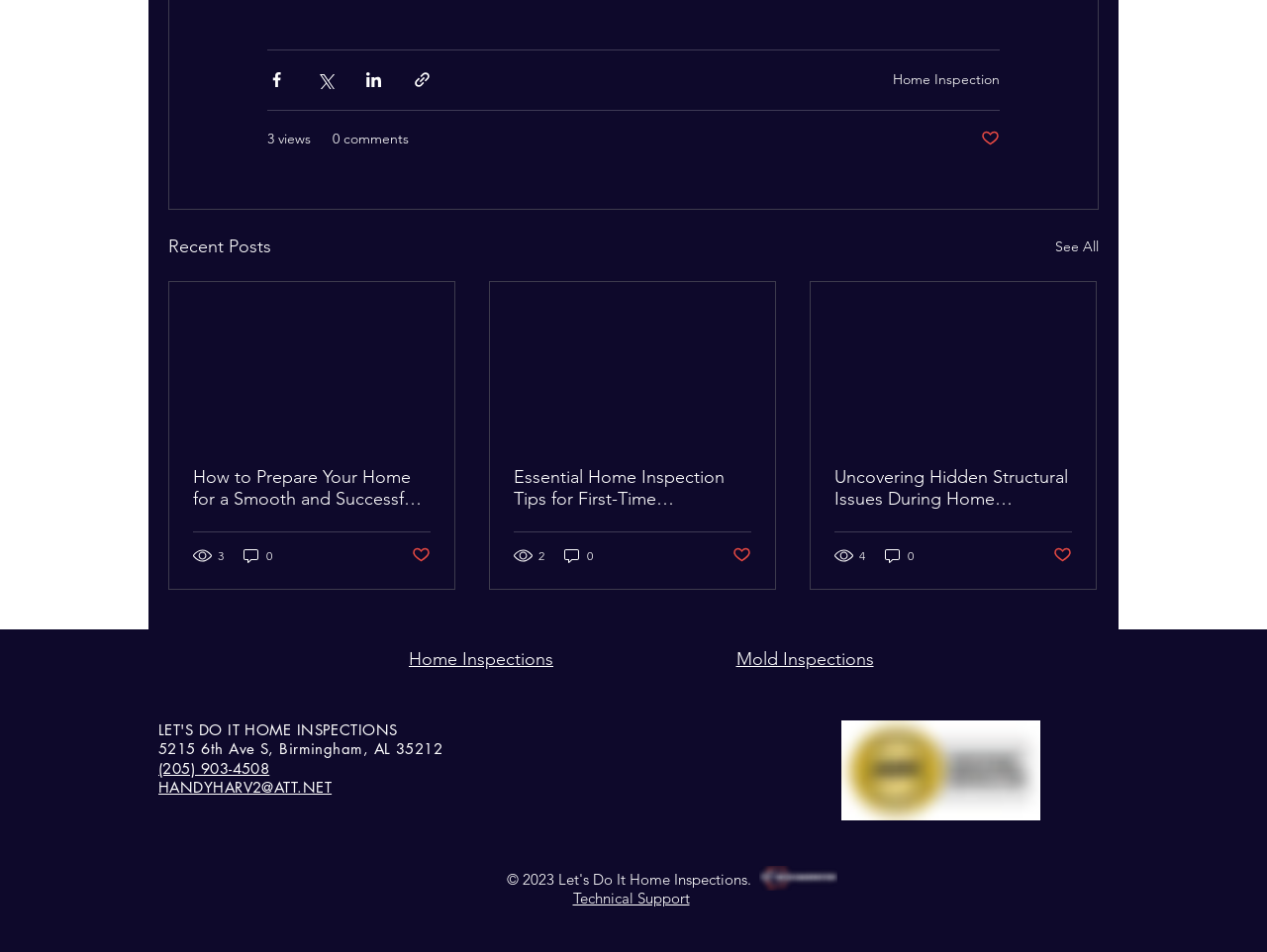Determine the bounding box coordinates for the HTML element mentioned in the following description: "(205) 903-4508". The coordinates should be a list of four floats ranging from 0 to 1, represented as [left, top, right, bottom].

[0.125, 0.797, 0.213, 0.817]